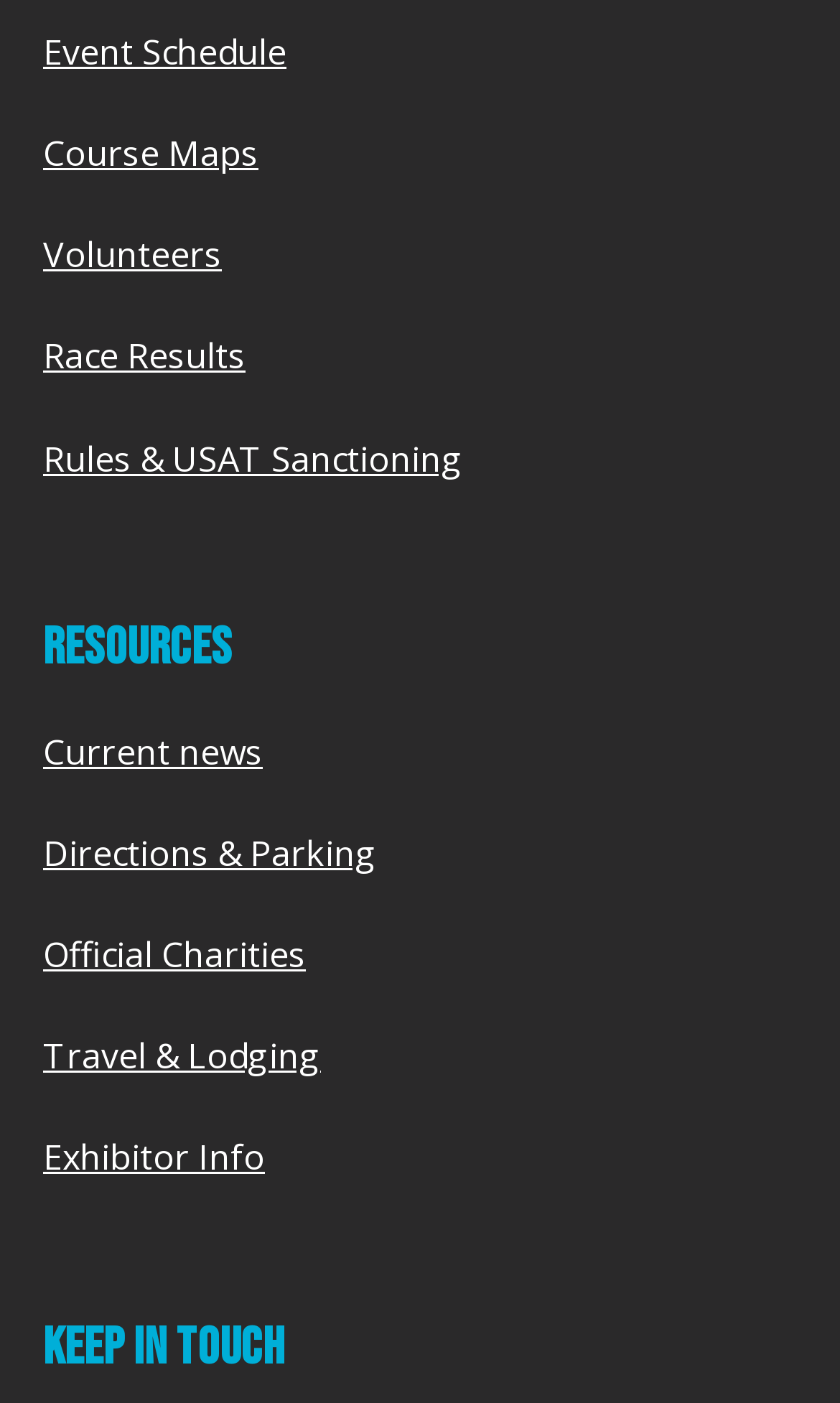How many links are under the 'RESOURCES' category?
Can you give a detailed and elaborate answer to the question?

I counted the number of links under the 'RESOURCES' category, starting from 'Event Schedule' to 'Exhibitor Info', and found a total of 9 links.